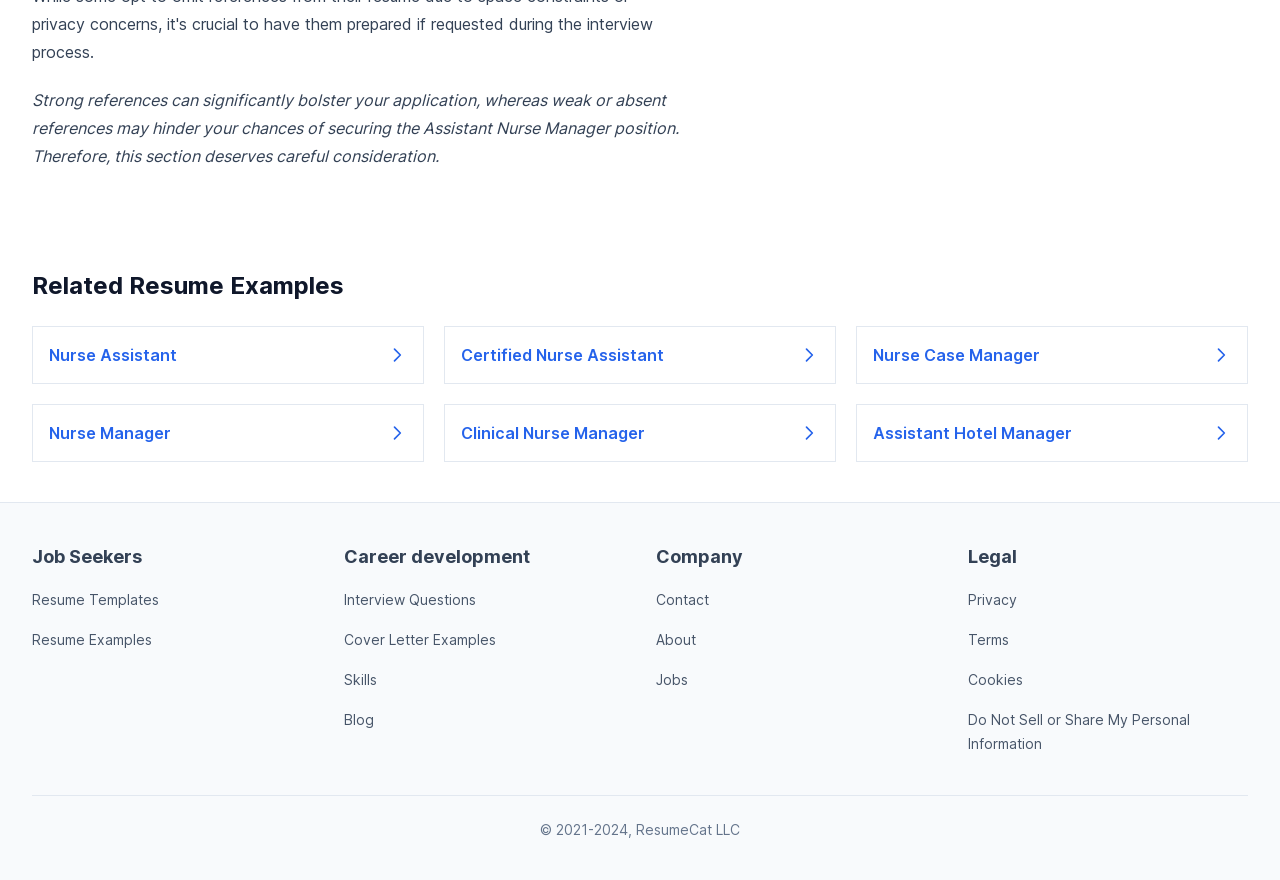Identify the bounding box coordinates for the UI element that matches this description: "Resume Examples".

[0.025, 0.717, 0.119, 0.737]